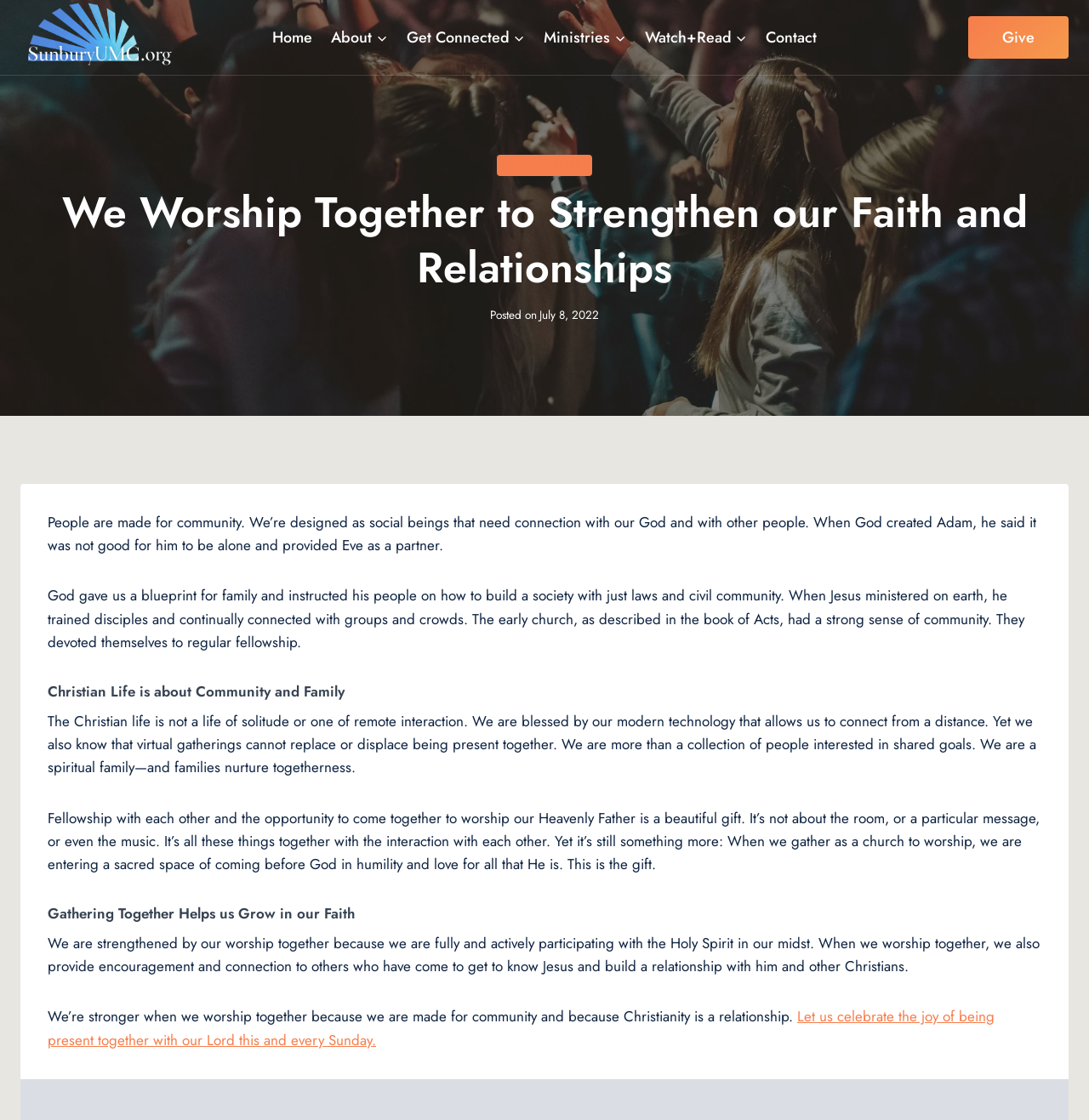Specify the bounding box coordinates of the element's region that should be clicked to achieve the following instruction: "Click on the 'About' link". The bounding box coordinates consist of four float numbers between 0 and 1, in the format [left, top, right, bottom].

[0.295, 0.014, 0.364, 0.053]